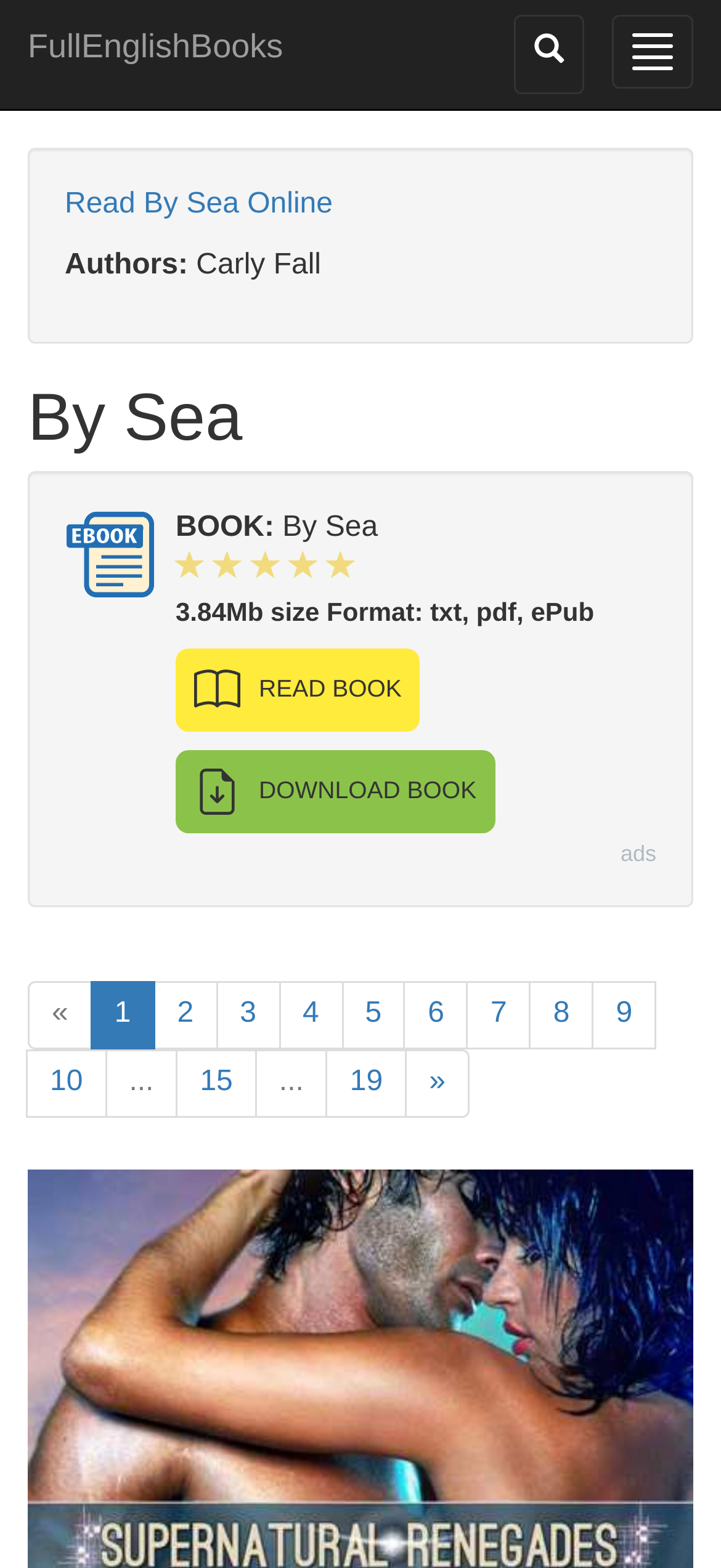What are the available formats for downloading the book?
Please answer the question with as much detail as possible using the screenshot.

The available formats for downloading the book can be found in the static text '3.84Mb size Format: txt, pdf, ePub'.